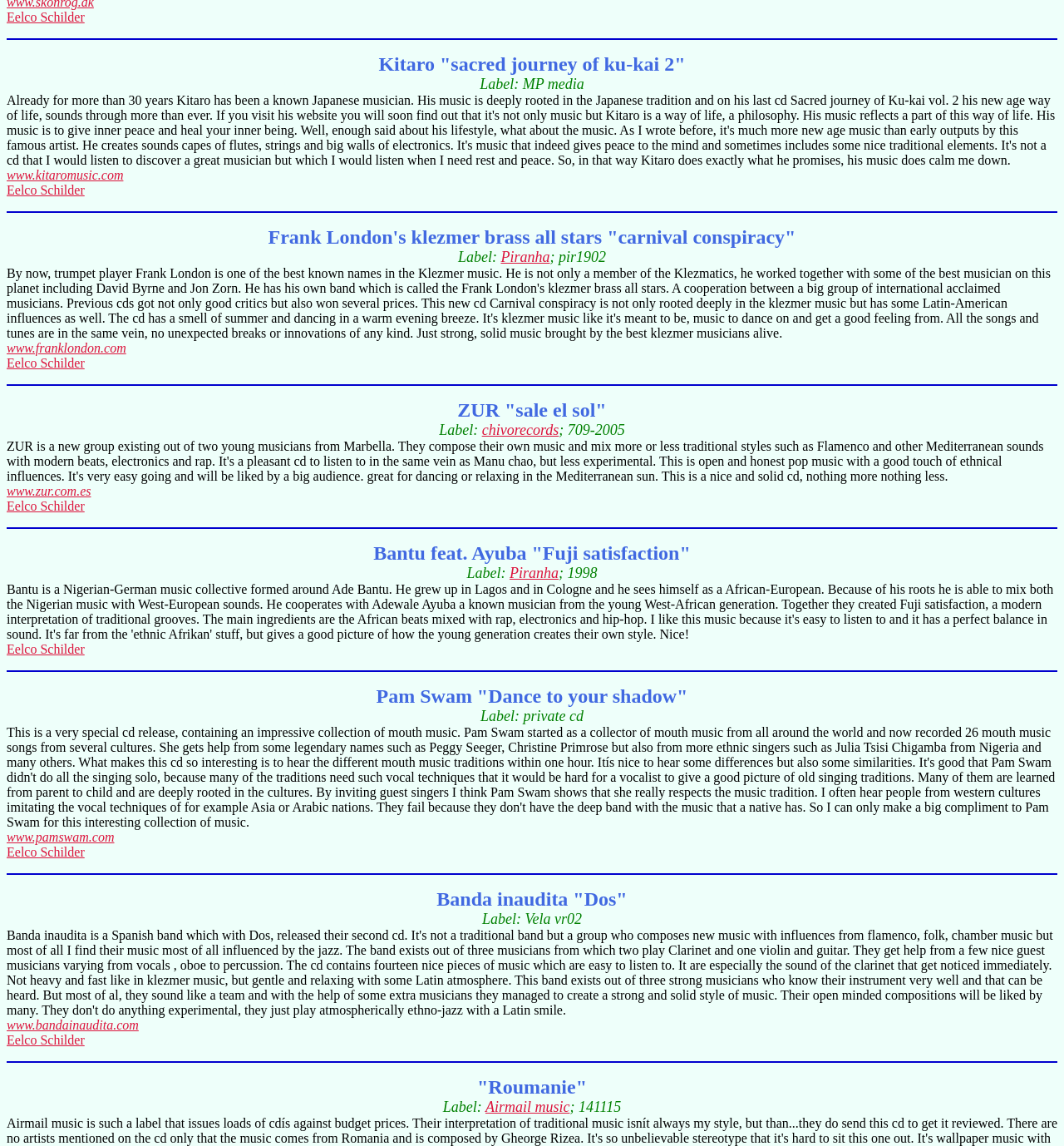For the element described, predict the bounding box coordinates as (top-left x, top-left y, bottom-right x, bottom-right y). All values should be between 0 and 1. Element description: Banda inaudita "Dos"Label: Vela vr02

[0.41, 0.78, 0.59, 0.808]